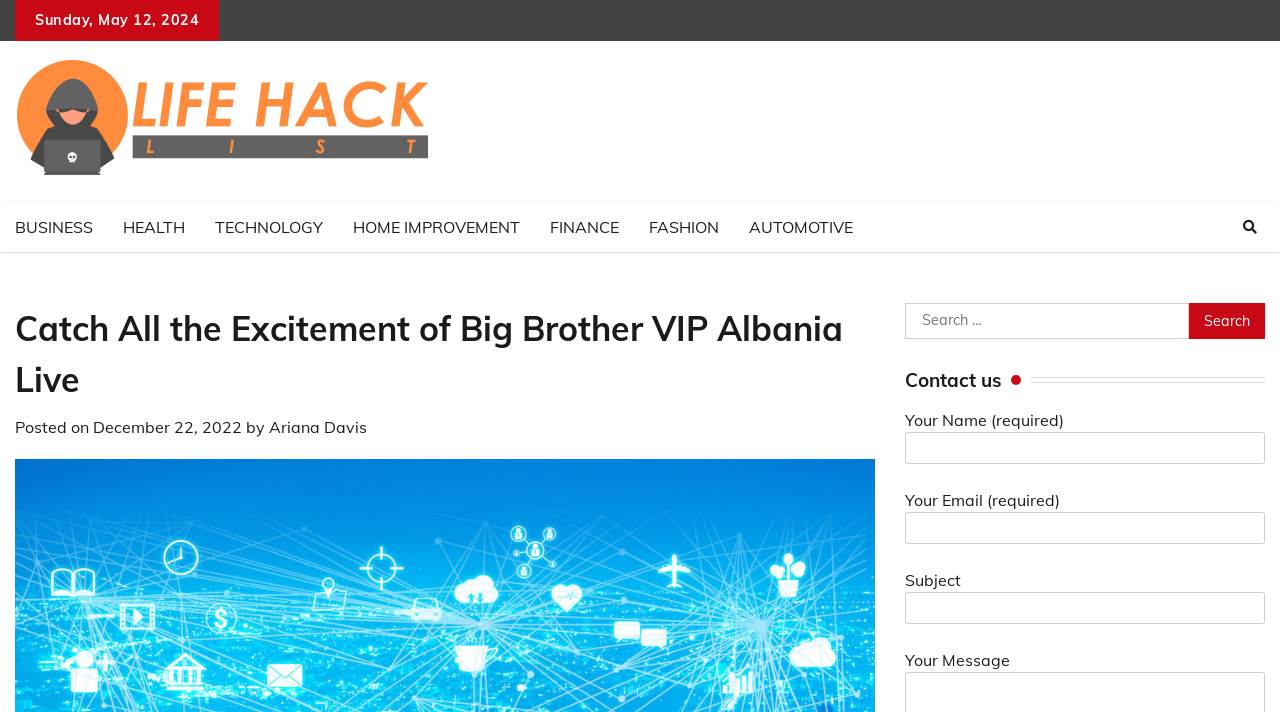What is the author of the current post?
Based on the screenshot, answer the question with a single word or phrase.

Ariana Davis